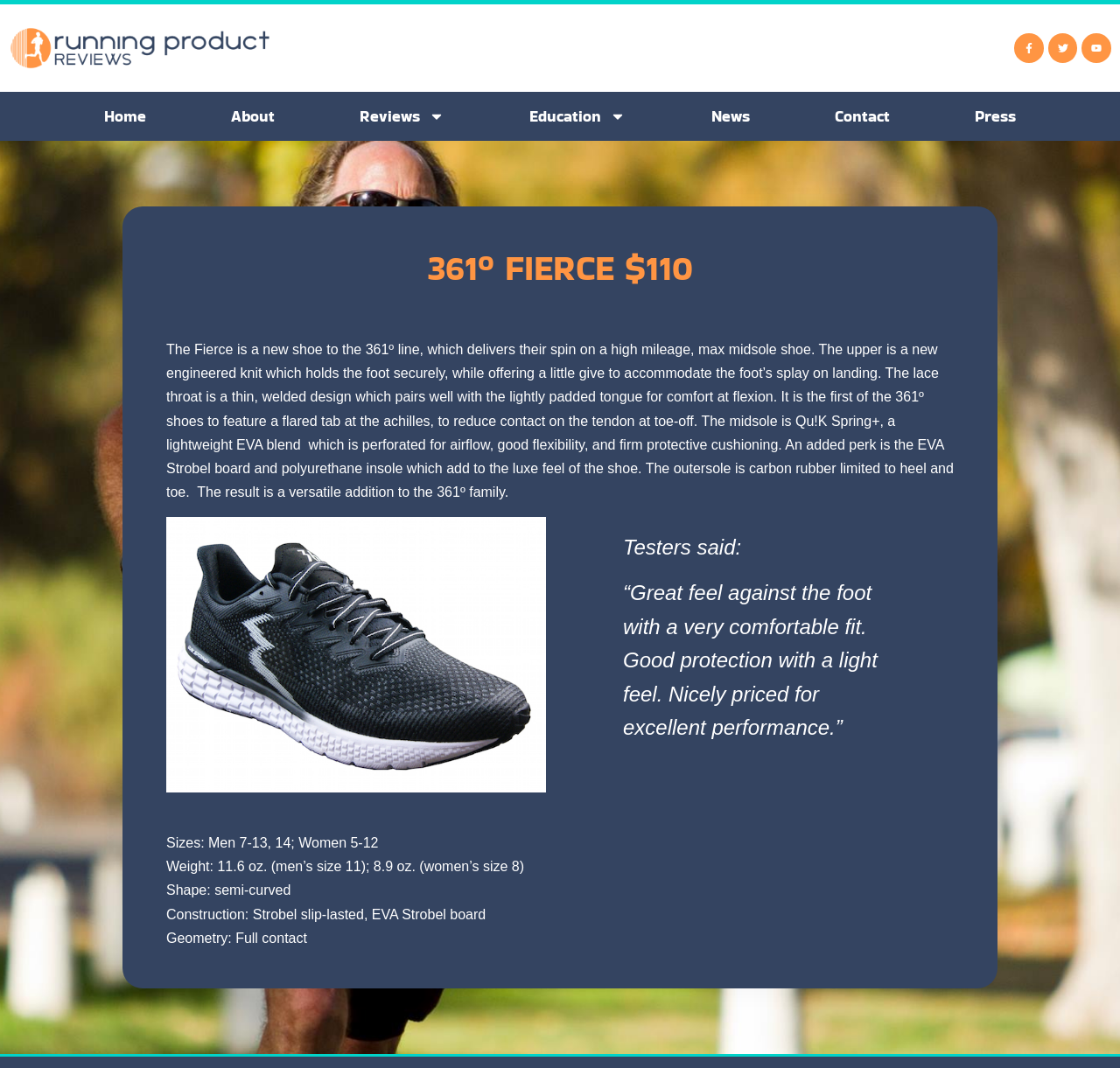Can you identify the bounding box coordinates of the clickable region needed to carry out this instruction: 'View the '361 Fierce' image'? The coordinates should be four float numbers within the range of 0 to 1, stated as [left, top, right, bottom].

[0.148, 0.484, 0.488, 0.742]